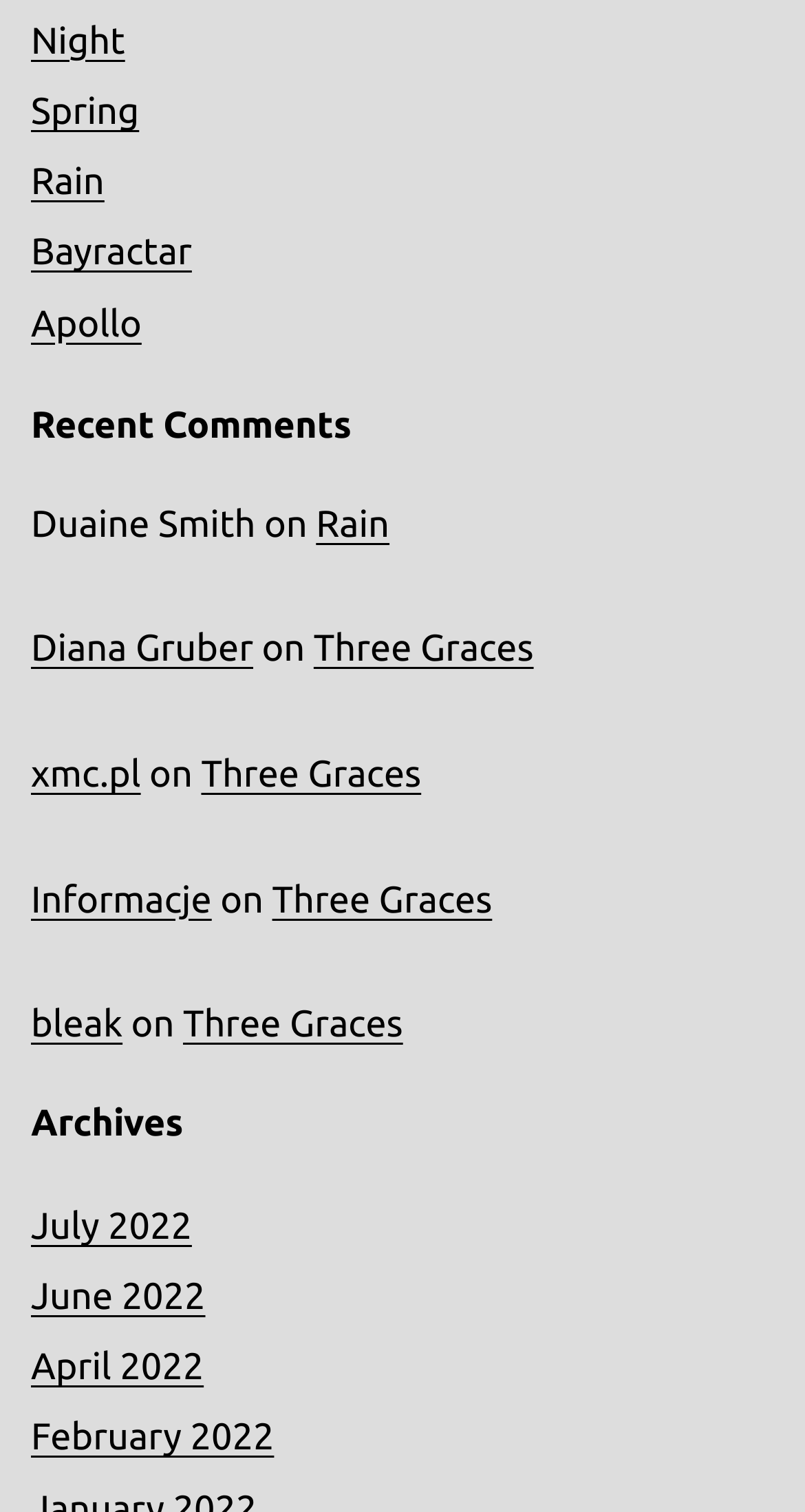Using the description: "Terms", determine the UI element's bounding box coordinates. Ensure the coordinates are in the format of four float numbers between 0 and 1, i.e., [left, top, right, bottom].

None